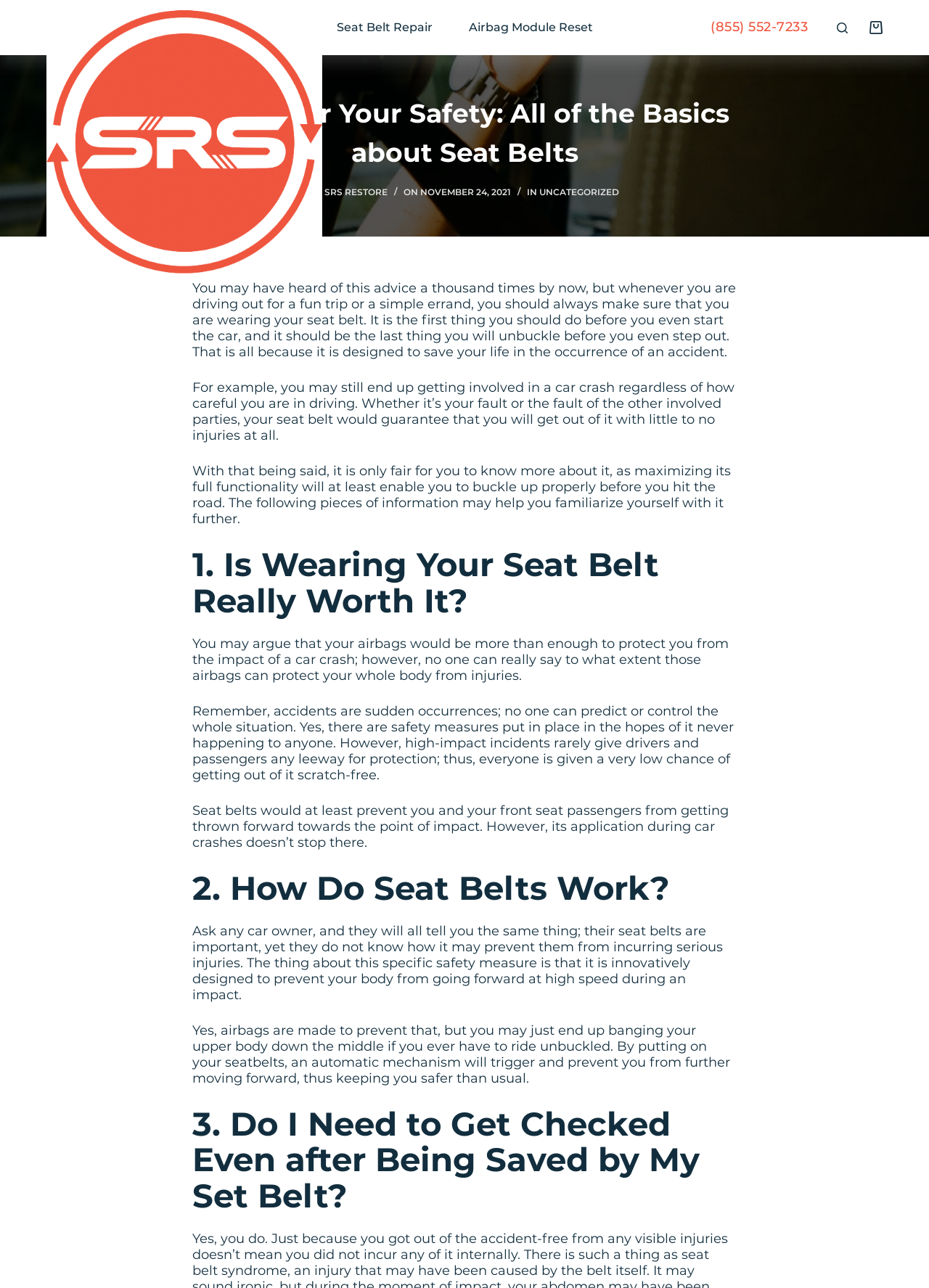Please answer the following question using a single word or phrase: 
What is the topic of the article on the webpage?

Seat Belts